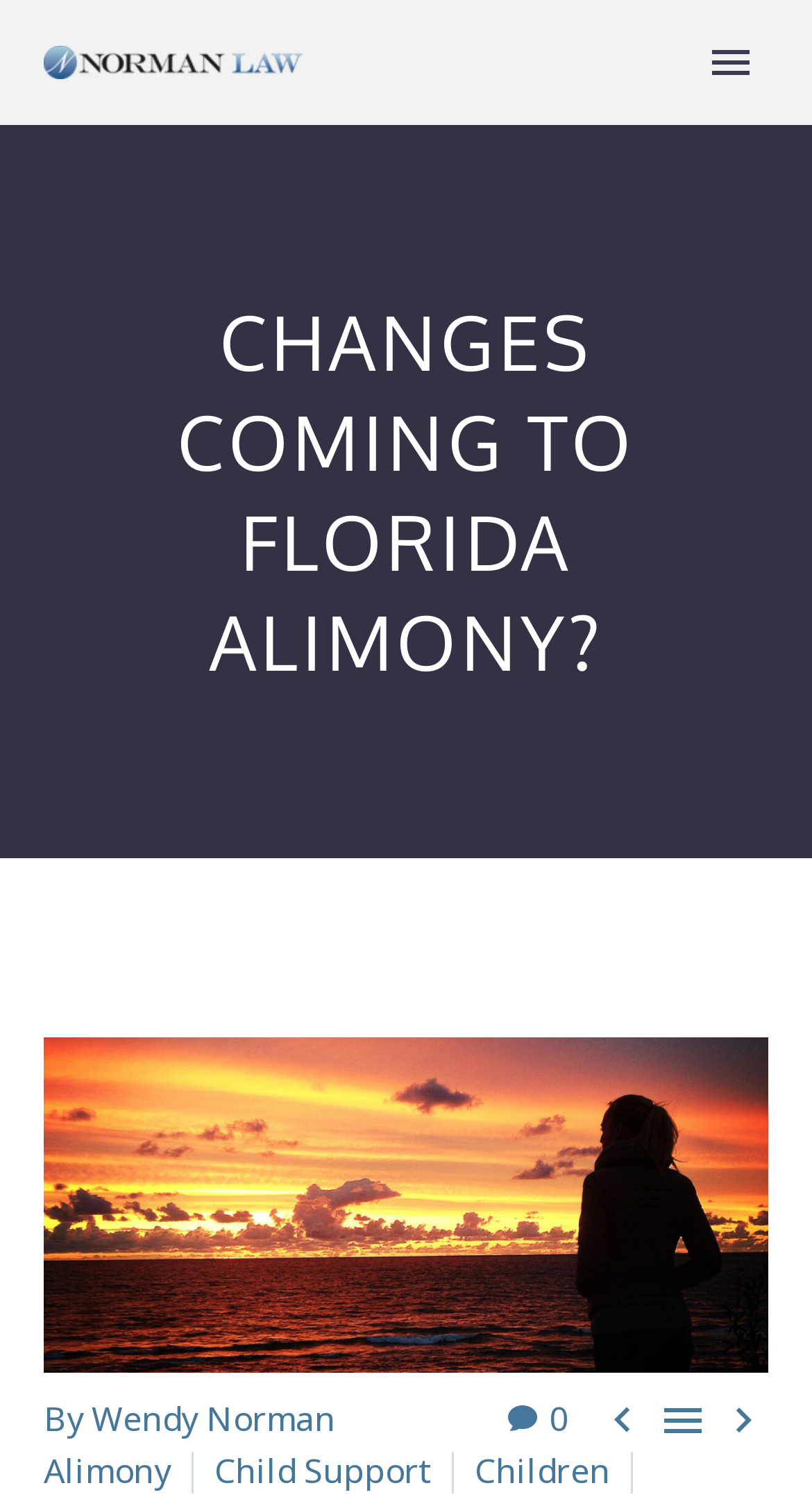Offer an extensive depiction of the webpage and its key elements.

The webpage is about a new bill that could change Florida alimony laws. At the top, there is a logo image of a divorce attorney in Jacksonville, FL, situated on the left side of the page. Next to it, on the right side, is a primary menu button. Below the logo, there is a horizontal navigation menu with links to different sections of the website, including Home, Practice Areas, Our Firm, Resources, Blog, and Contact.

The main content of the page starts with a heading that asks "CHANGES COMING TO FLORIDA ALIMONY?" in a prominent font size. Below the heading, there is a large image related to alimony changes in Florida, taking up most of the page's width.

The article's author, Wendy Norman, is credited at the bottom of the page, along with a brief description of the post. There are also links to previous and next posts, represented by arrow icons. Additionally, there are three tags or categories at the very bottom of the page, including Alimony, Child Support, and Children.

Overall, the webpage has a clean and organized structure, with a clear hierarchy of elements and a focus on the main content.